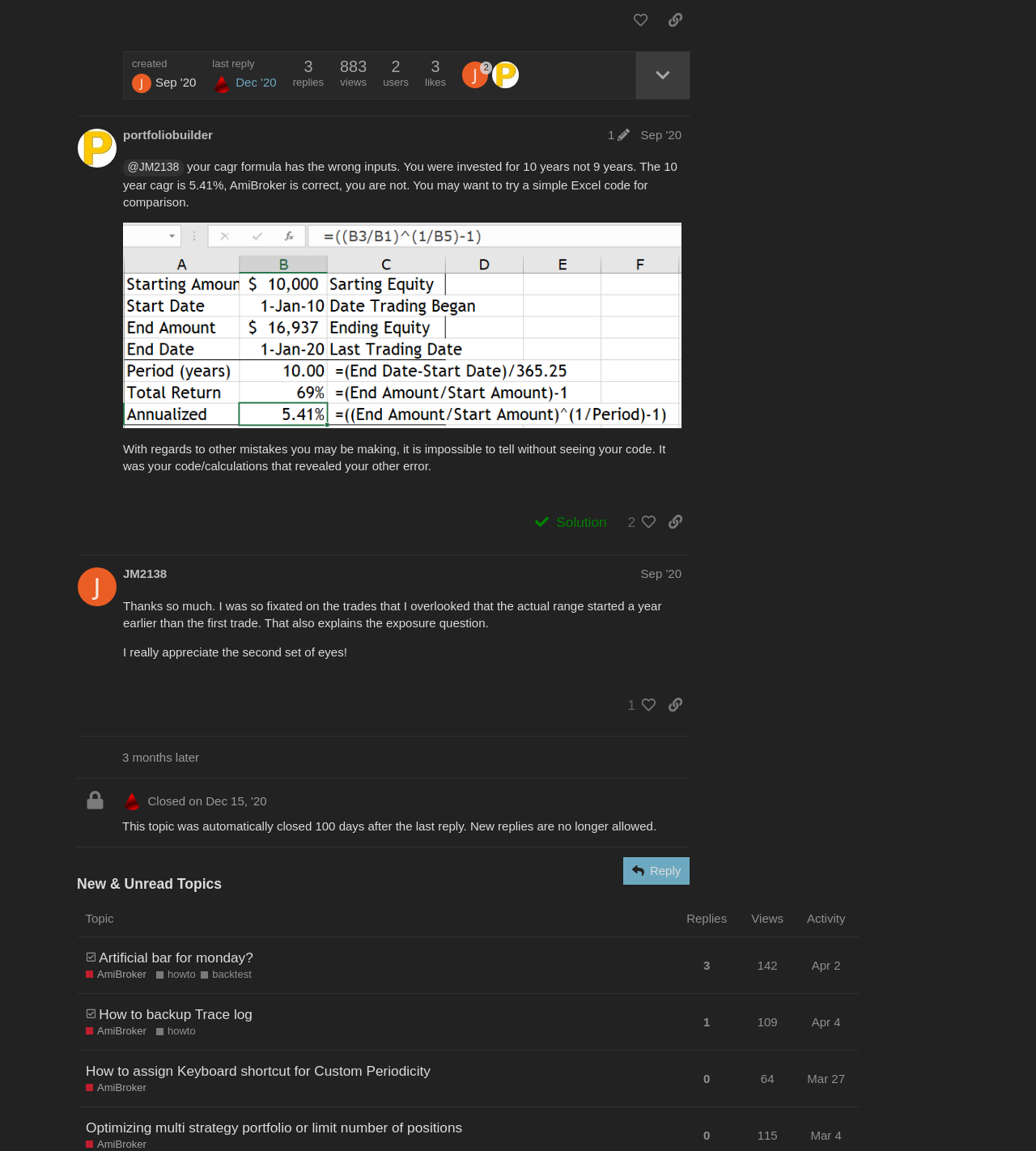Please determine the bounding box coordinates of the area that needs to be clicked to complete this task: 'Login to the system'. The coordinates must be four float numbers between 0 and 1, formatted as [left, top, right, bottom].

None